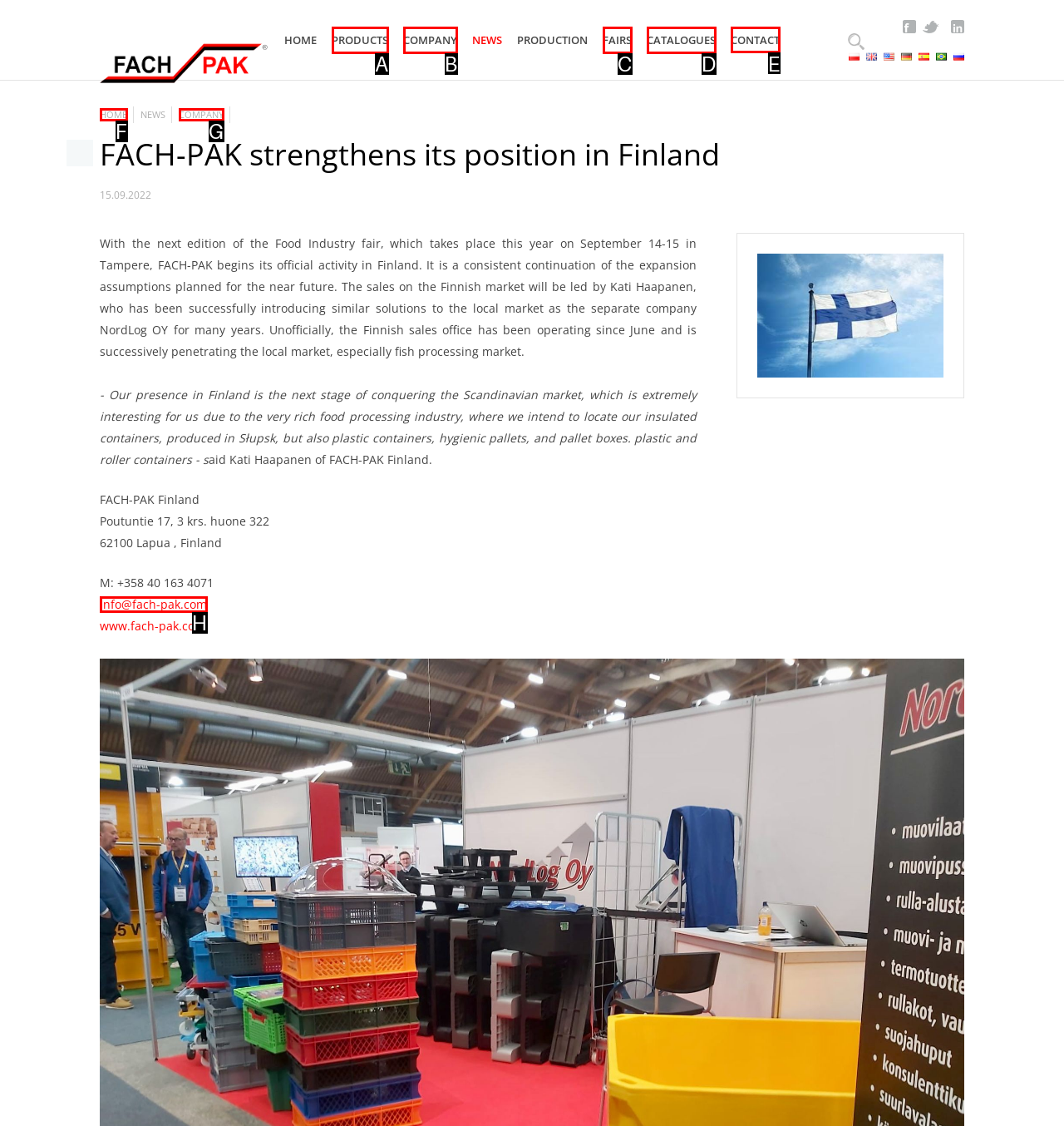Identify the correct UI element to click to achieve the task: Click the CONTACT link.
Answer with the letter of the appropriate option from the choices given.

E